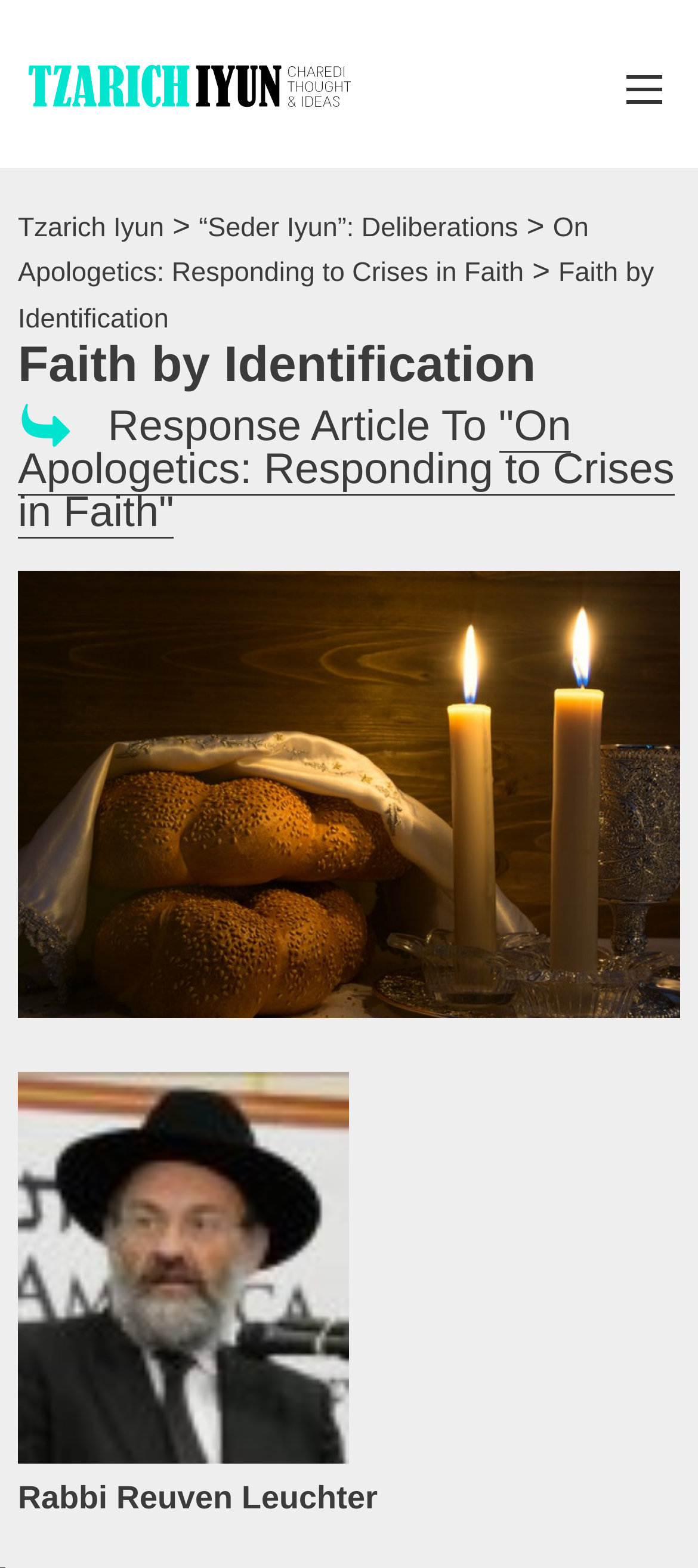How many links are on the webpage?
Using the image, provide a concise answer in one word or a short phrase.

7